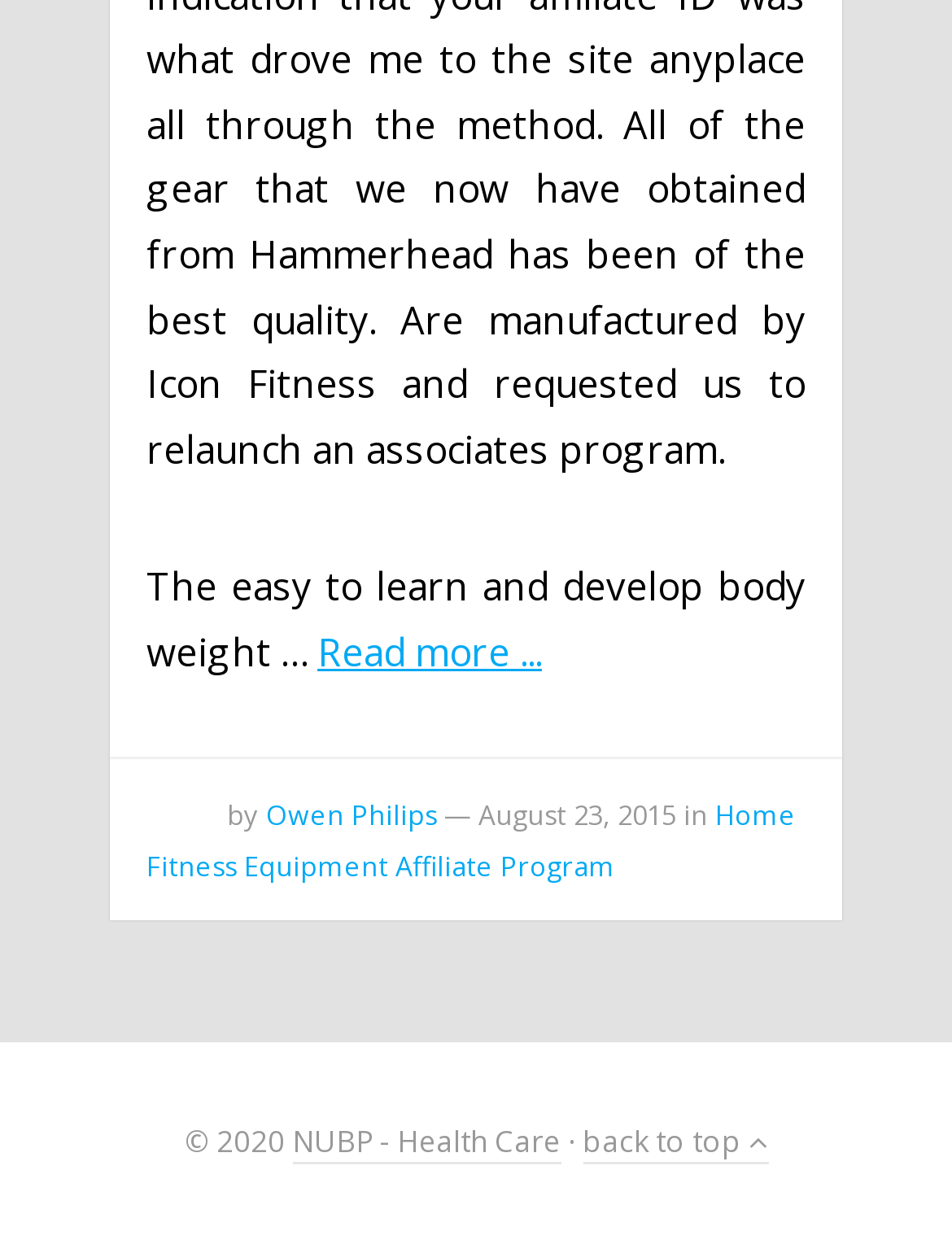Please reply to the following question using a single word or phrase: 
What is the name of the website?

NUBP - Health Care